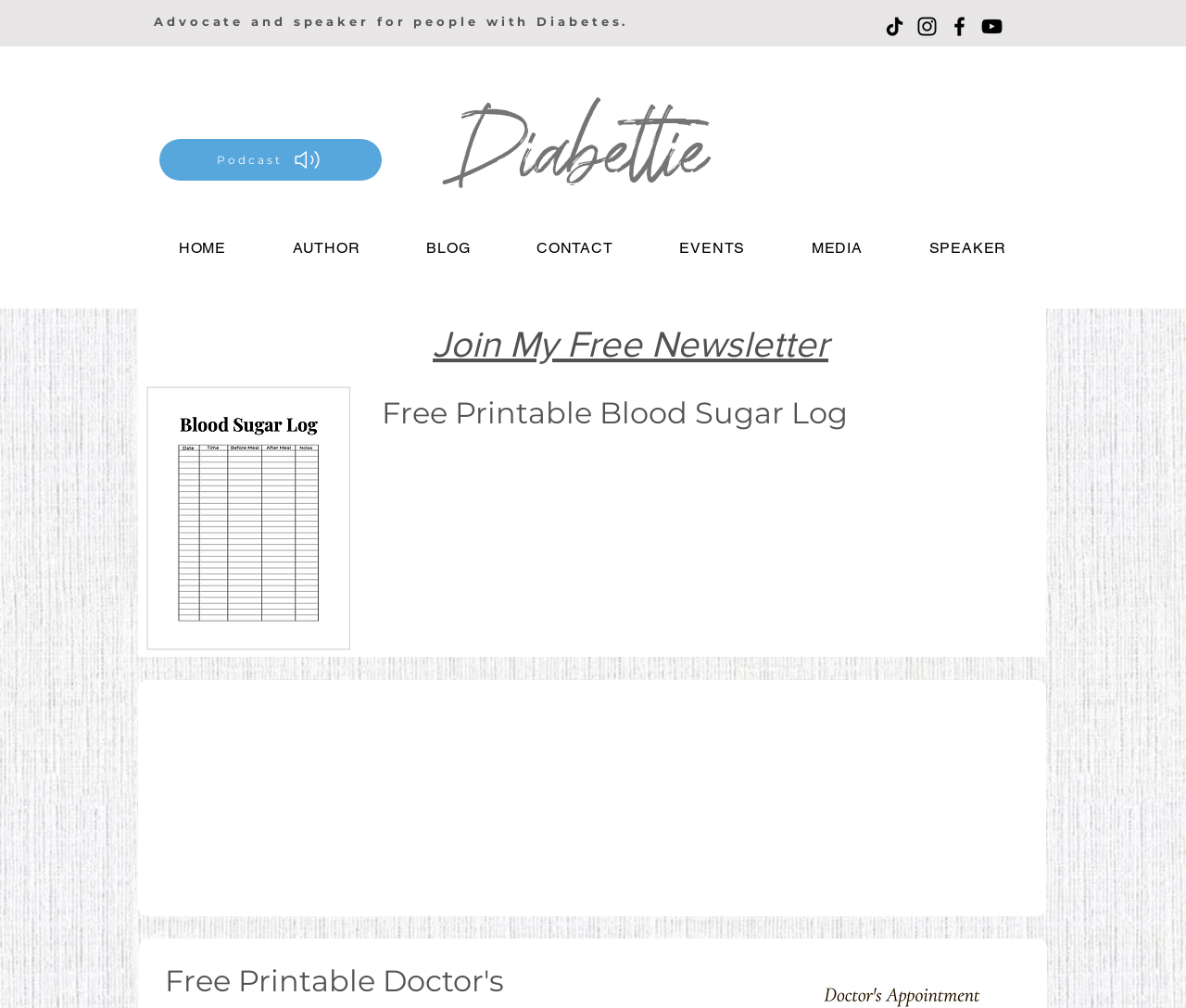Answer succinctly with a single word or phrase:
How many navigation links are available?

7